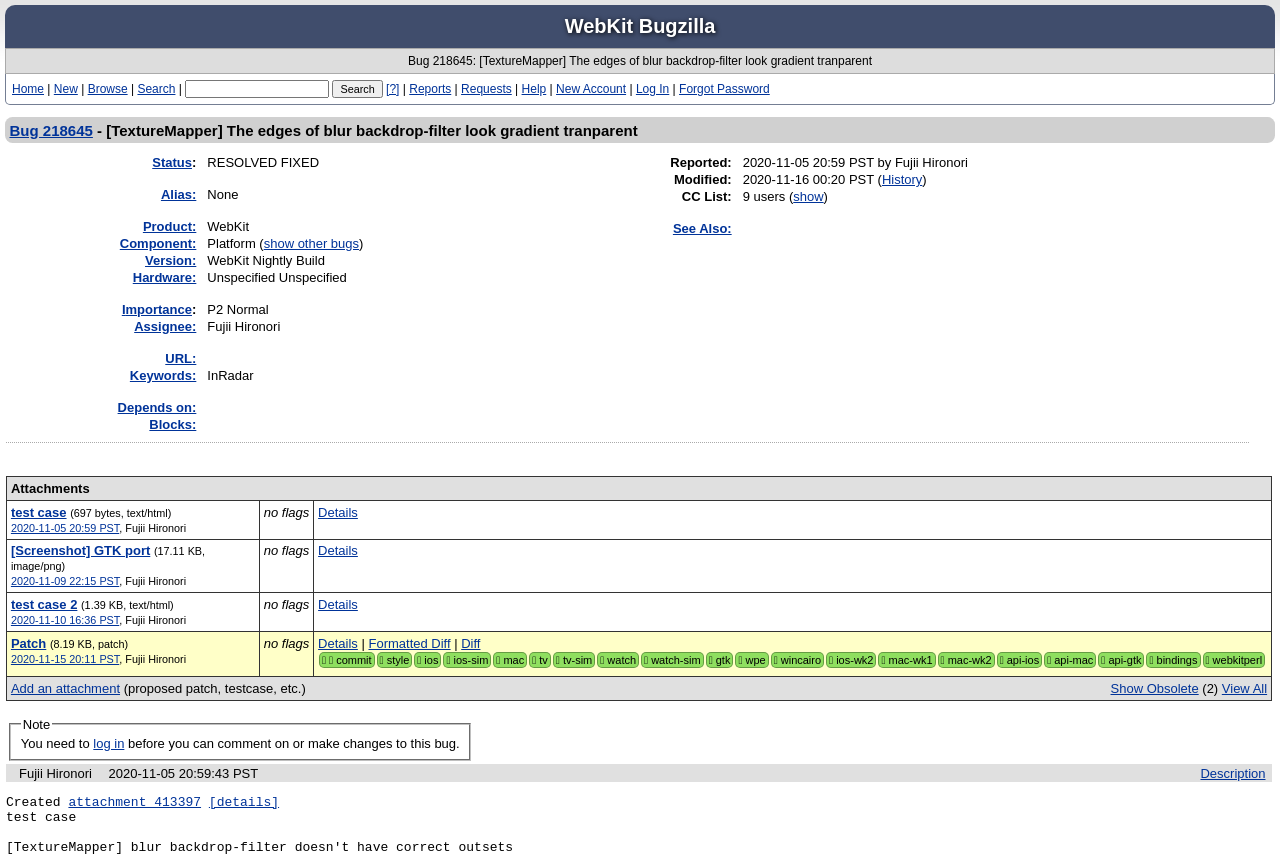Please specify the bounding box coordinates of the clickable region to carry out the following instruction: "View bug reports". The coordinates should be four float numbers between 0 and 1, in the format [left, top, right, bottom].

[0.32, 0.096, 0.353, 0.112]